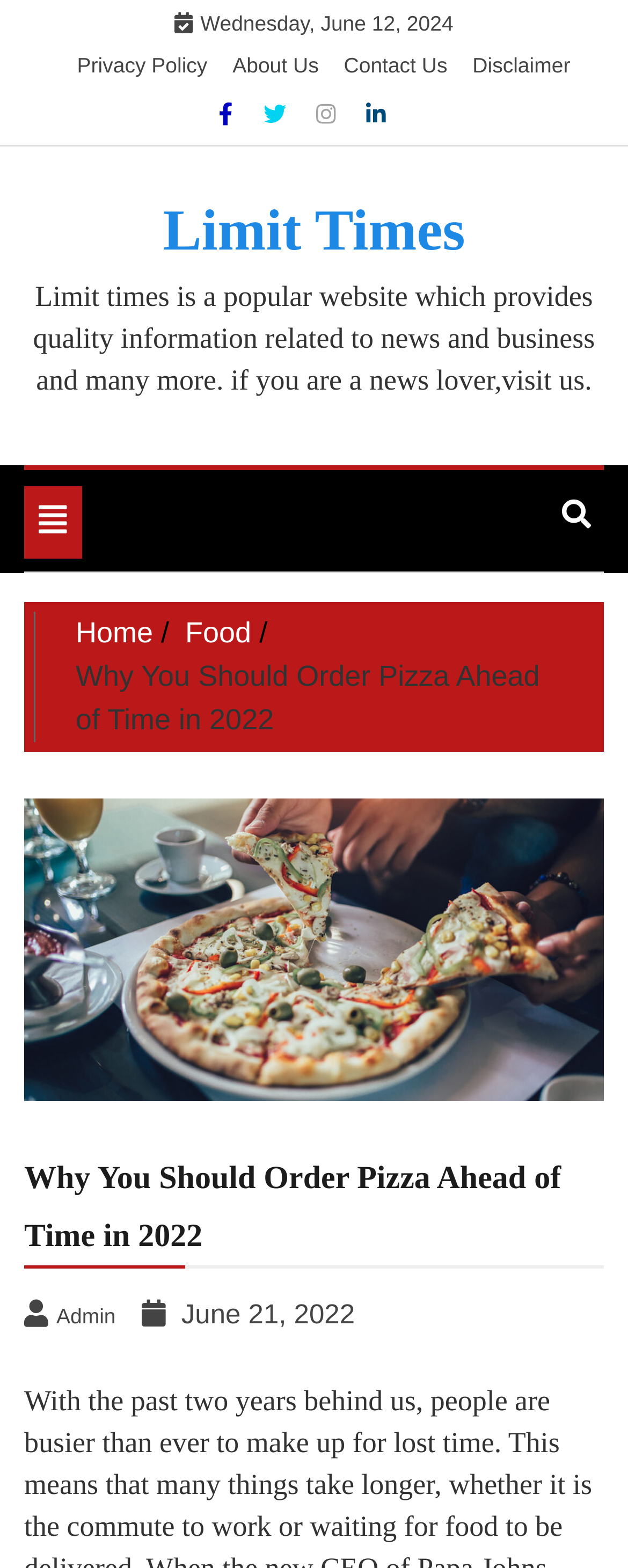Determine the bounding box for the UI element as described: "parent_node: Skip to content". The coordinates should be represented as four float numbers between 0 and 1, formatted as [left, top, right, bottom].

[0.749, 0.59, 0.872, 0.63]